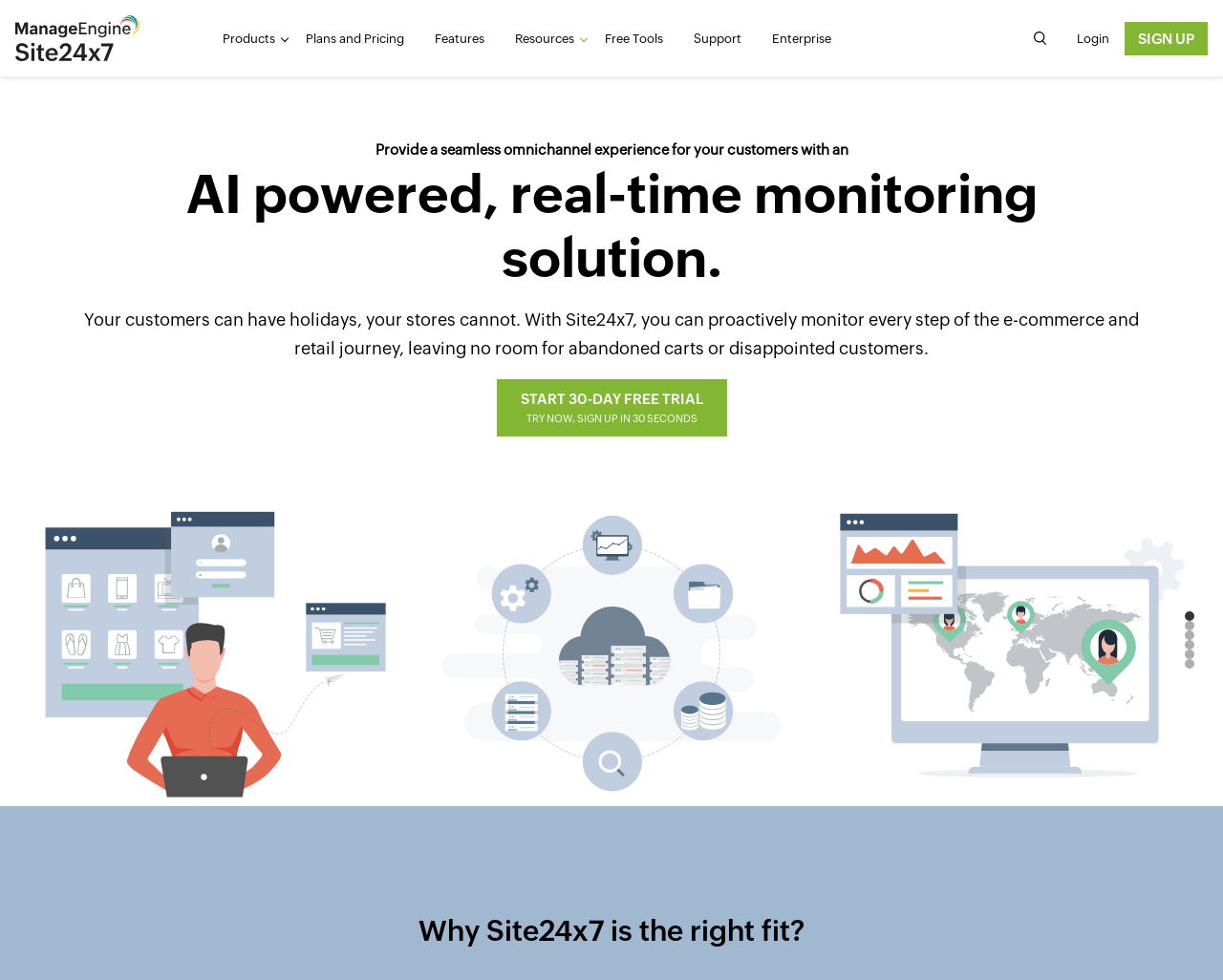What is the title or heading displayed on the webpage?

AI powered, real-time monitoring solution.